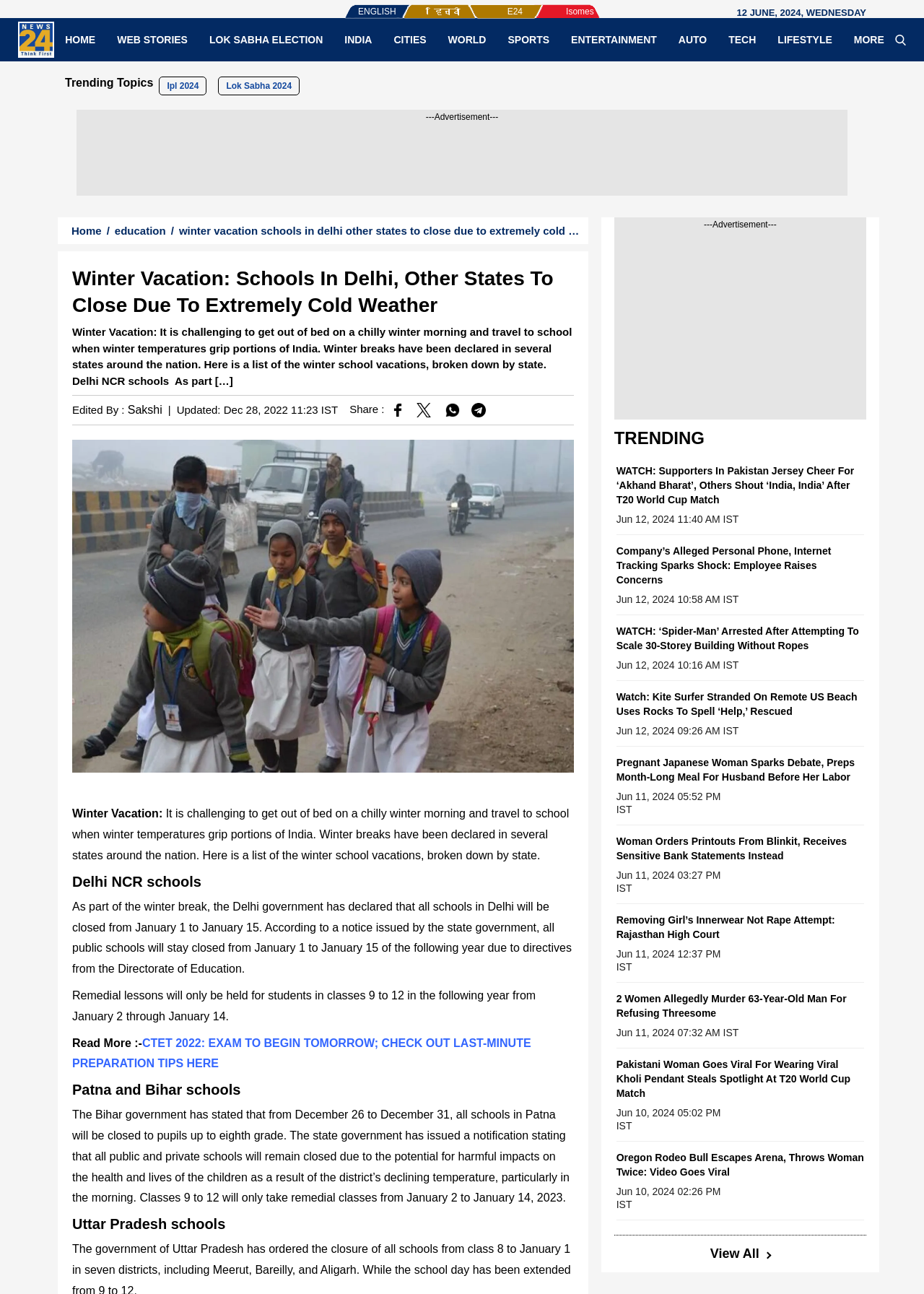What is the date mentioned at the top of the webpage?
We need a detailed and meticulous answer to the question.

I found the date at the top of the webpage, which is '12 JUNE, 2024, WEDNESDAY', indicated by the StaticText element with bounding box coordinates [0.797, 0.006, 0.938, 0.014].